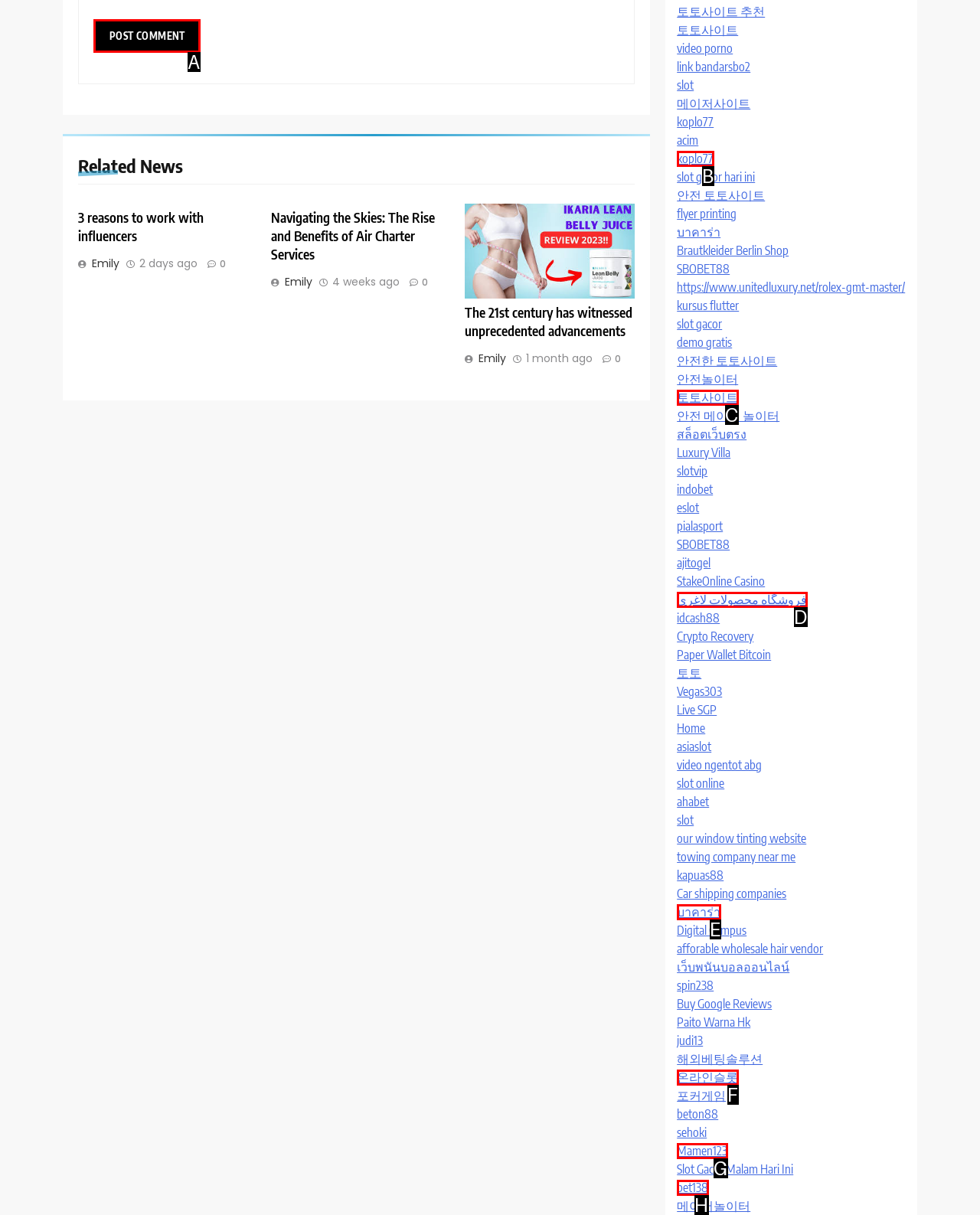Identify the correct UI element to click for the following task: Post a comment Choose the option's letter based on the given choices.

A